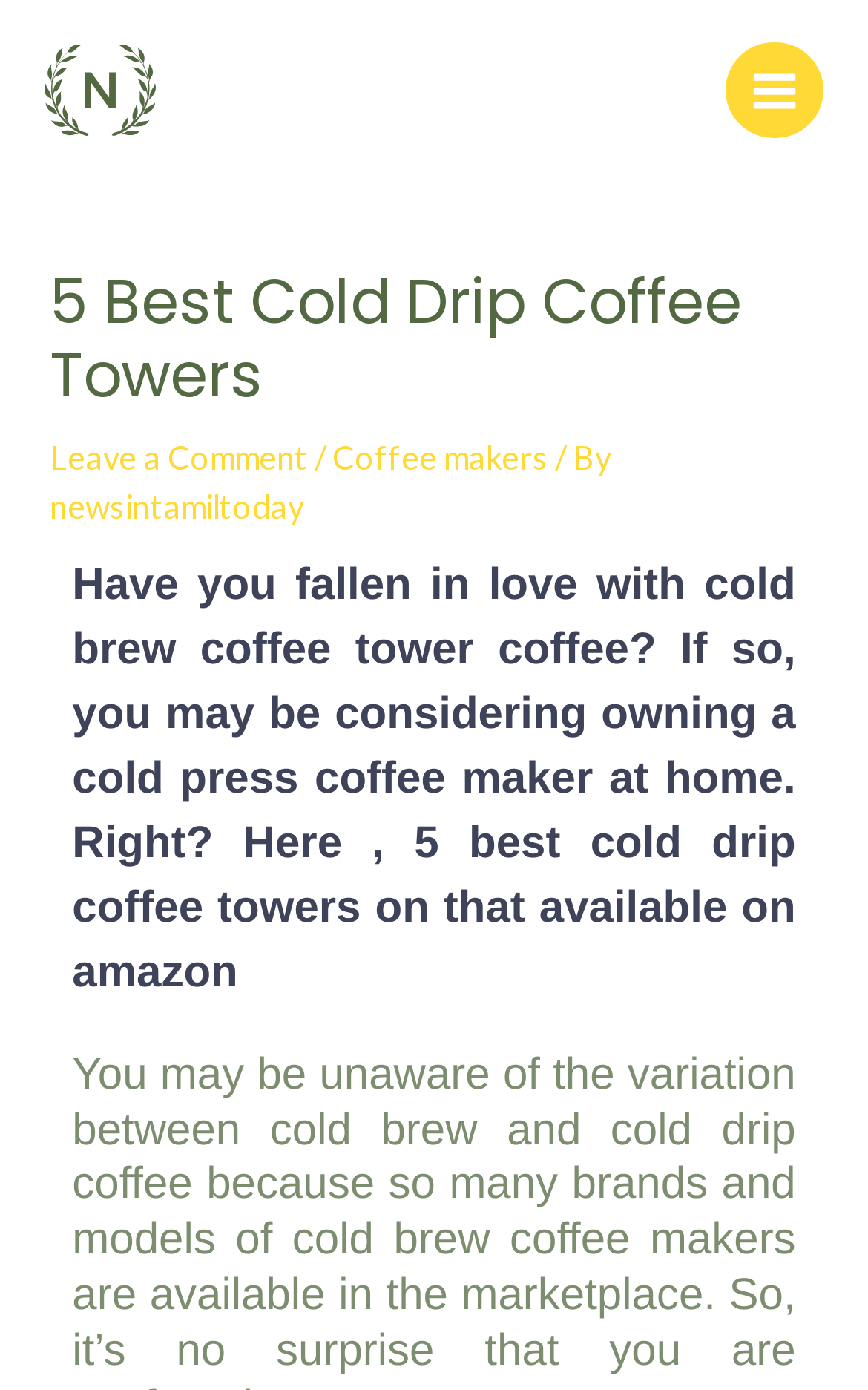Based on the image, provide a detailed response to the question:
What is the author of the post?

The author of the post is mentioned in the link 'newsintamiltoday' which is located below the heading '5 Best Cold Drip Coffee Towers'.